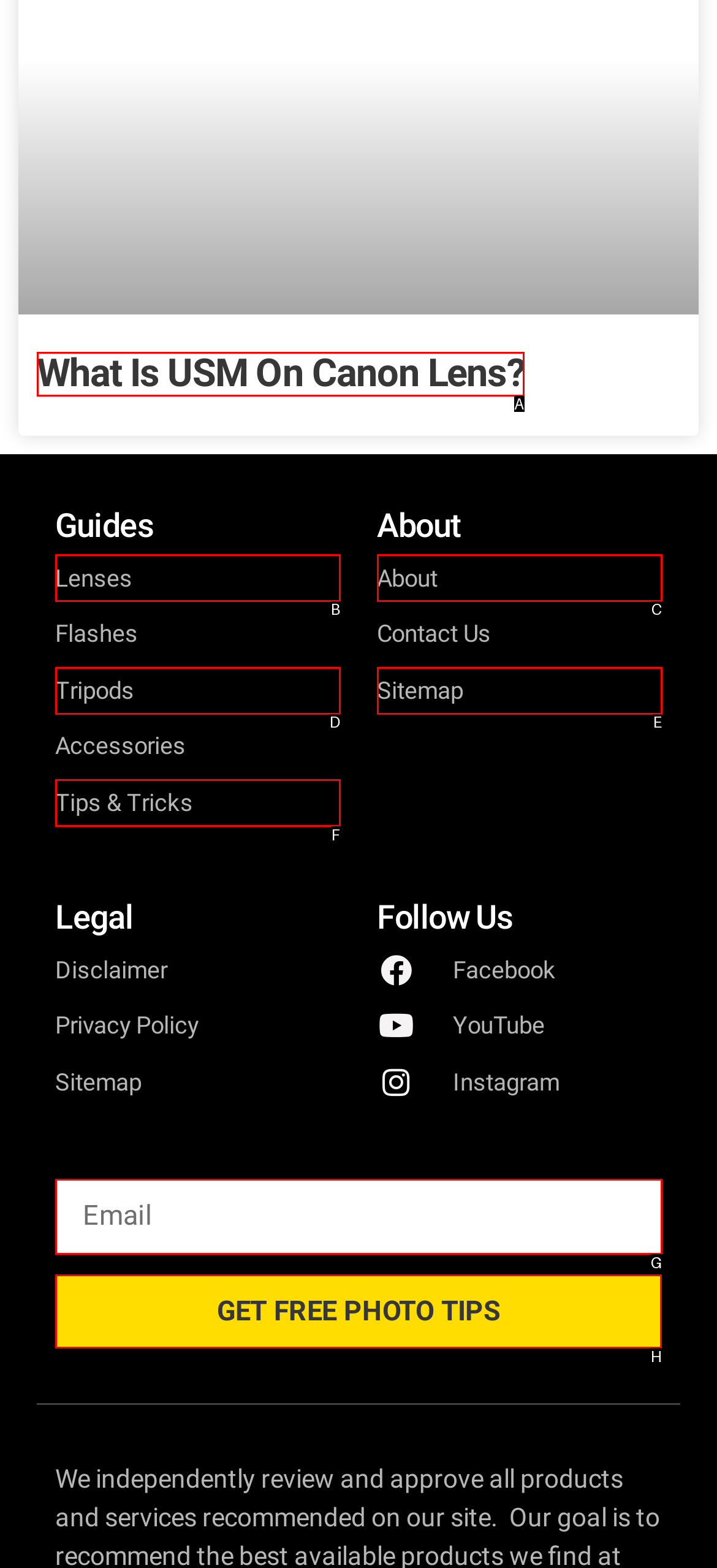Tell me which one HTML element I should click to complete the following task: Click on the 'GET FREE PHOTO TIPS' button Answer with the option's letter from the given choices directly.

H